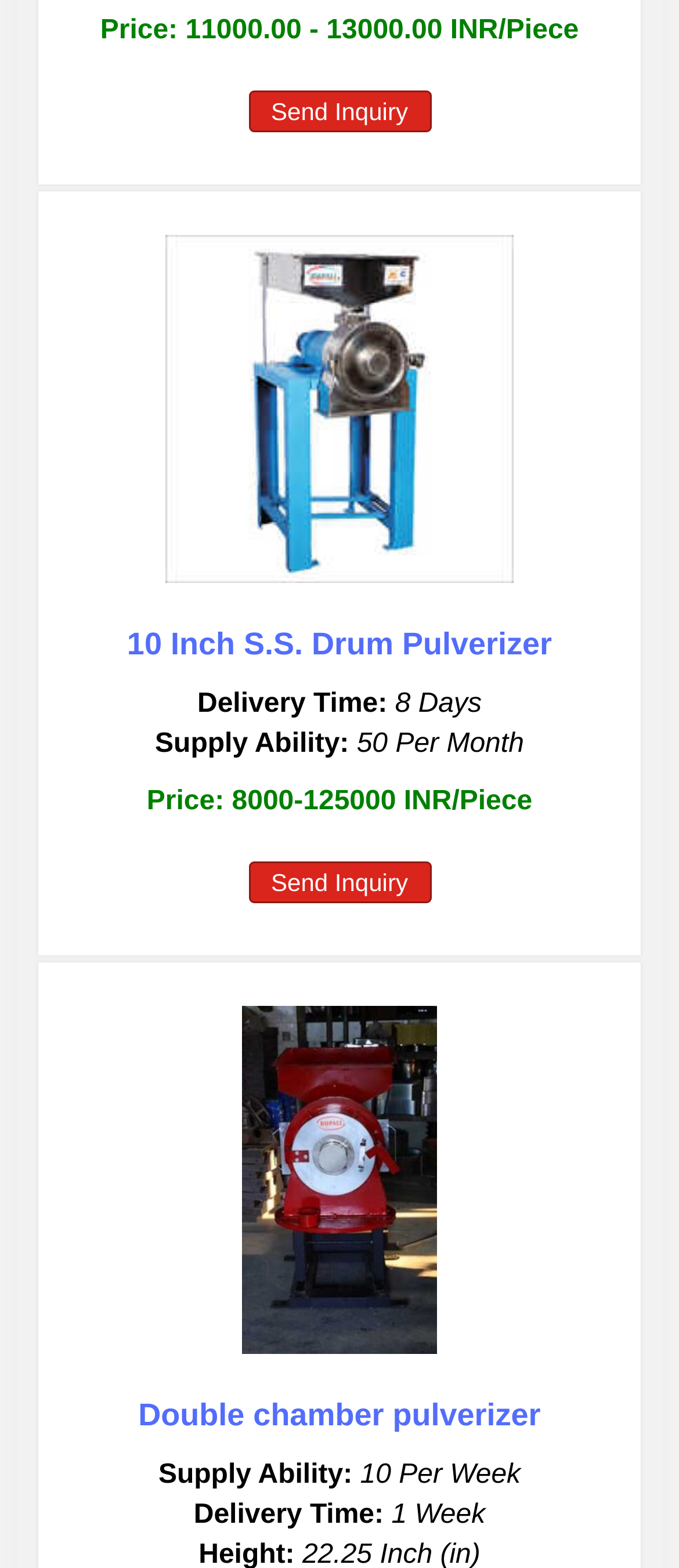Give a one-word or one-phrase response to the question: 
What is the delivery time for the second product?

1 Week